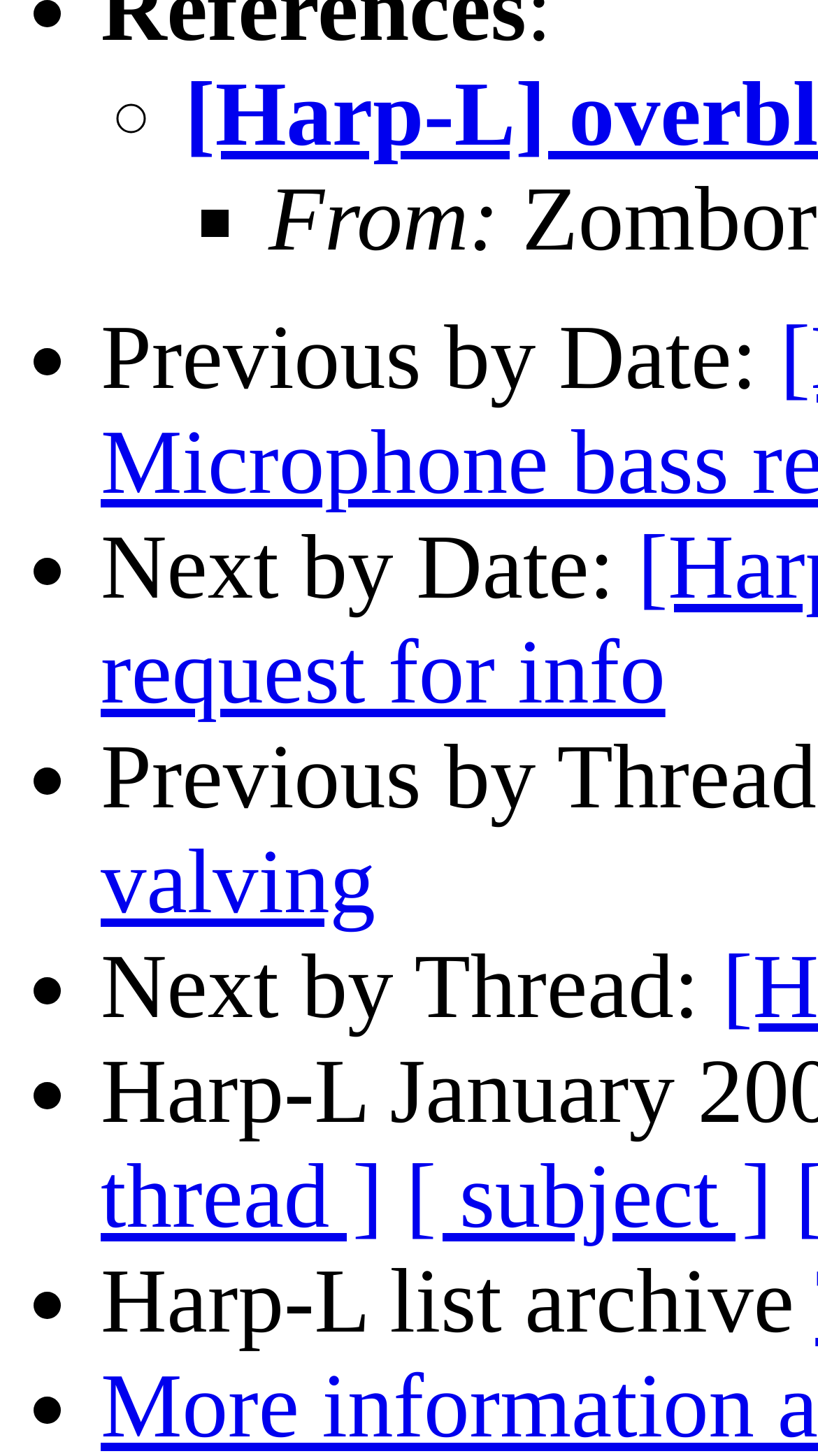Answer this question in one word or a short phrase: What is the first navigation option?

Previous by Date